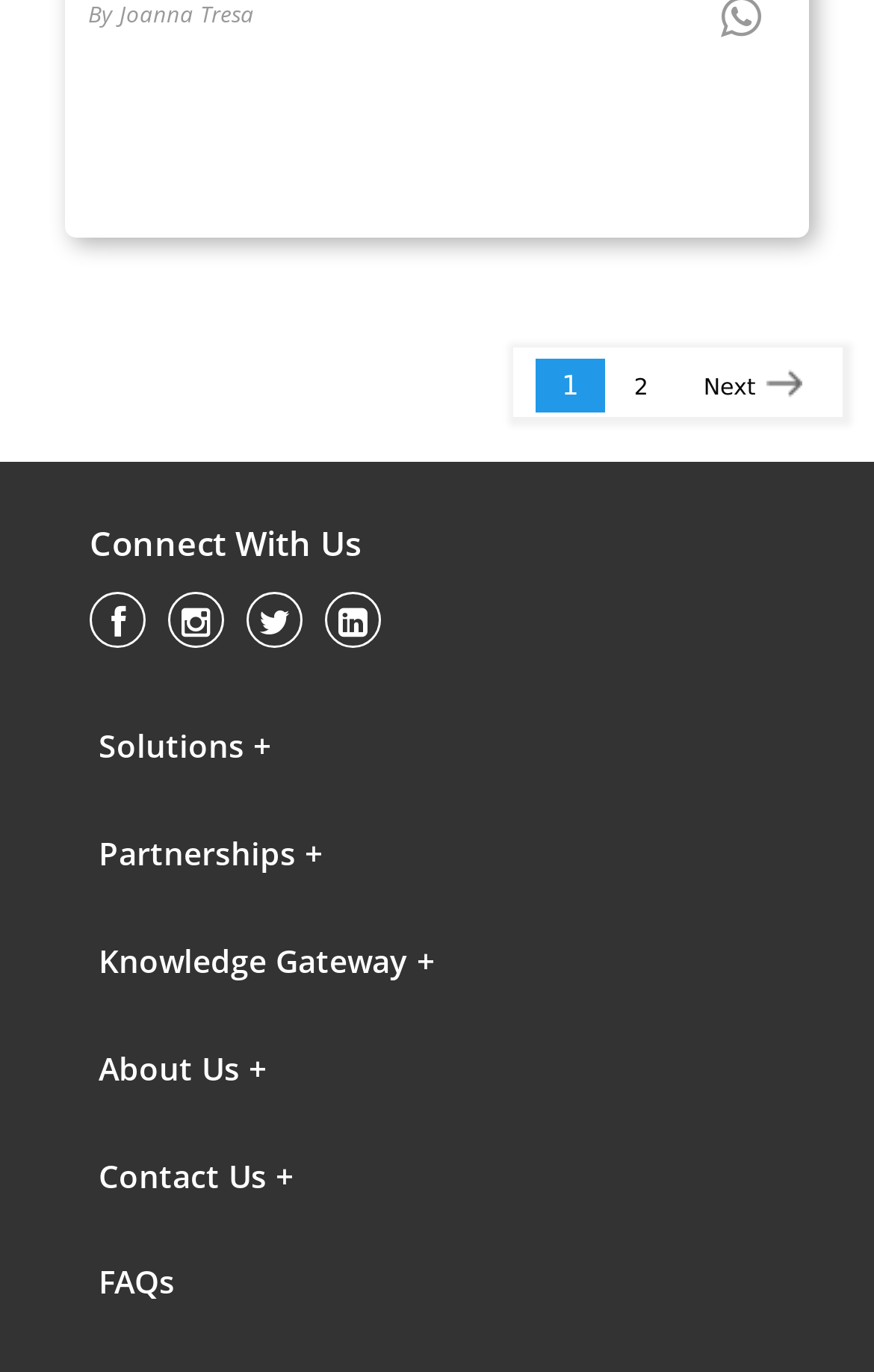Identify the bounding box of the UI element that matches this description: "About Us +".

[0.051, 0.74, 0.621, 0.818]